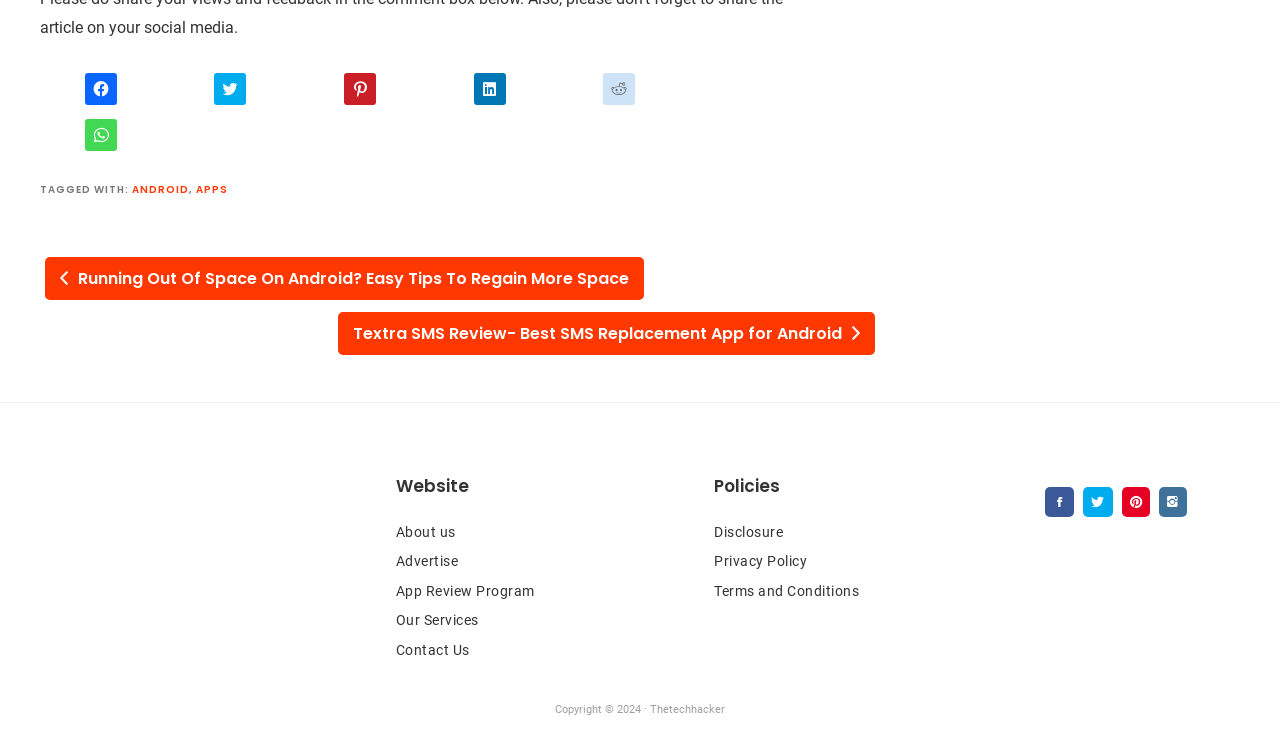What is the purpose of the 'App Review Program' link?
Using the image as a reference, give a one-word or short phrase answer.

Reviewing apps